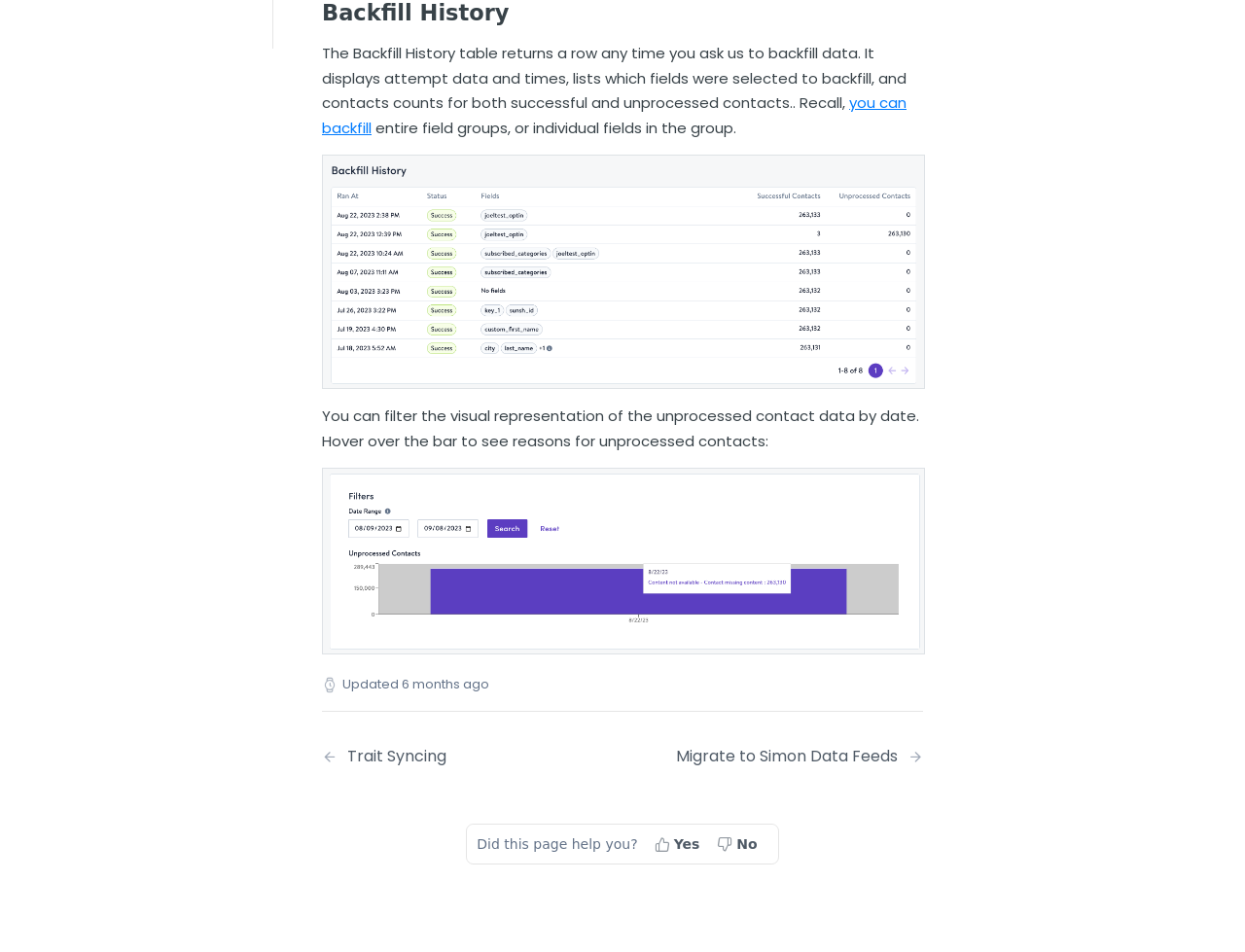Please locate the bounding box coordinates for the element that should be clicked to achieve the following instruction: "Build a segment". Ensure the coordinates are given as four float numbers between 0 and 1, i.e., [left, top, right, bottom].

[0.02, 0.114, 0.199, 0.163]